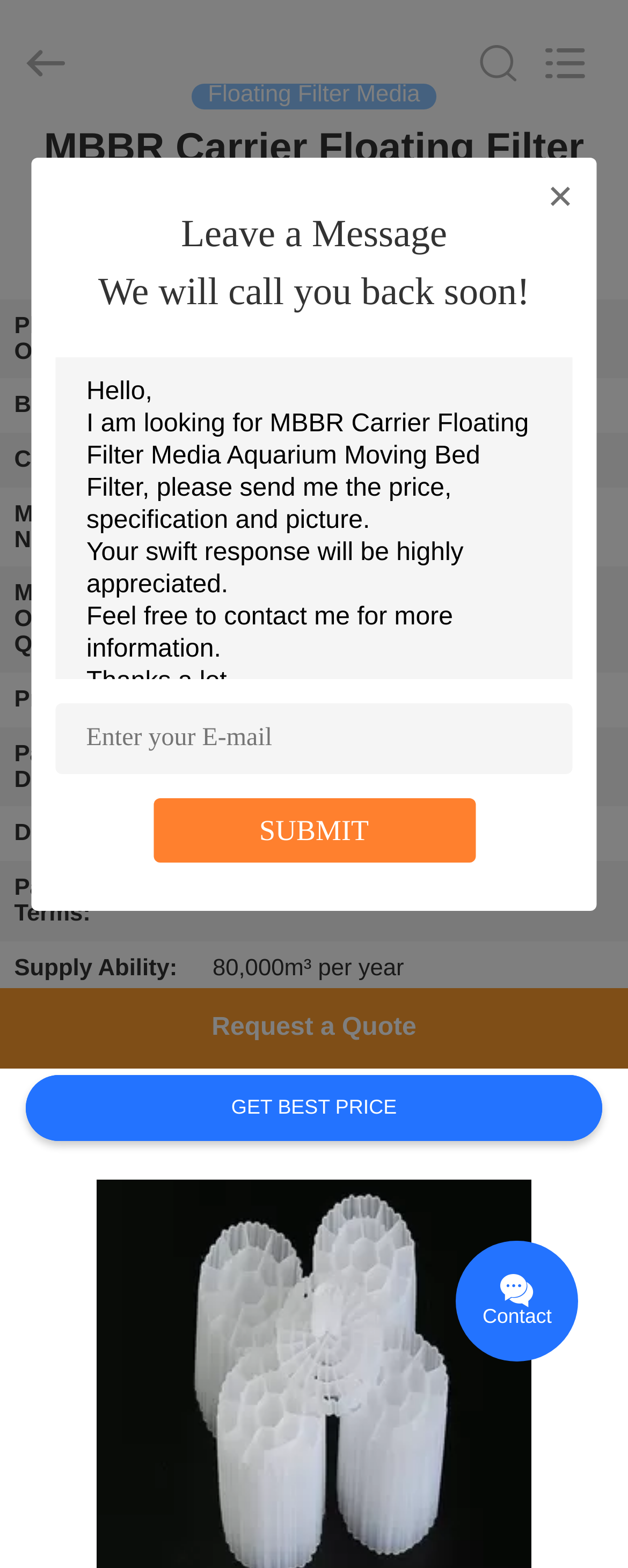Bounding box coordinates are specified in the format (top-left x, top-left y, bottom-right x, bottom-right y). All values are floating point numbers bounded between 0 and 1. Please provide the bounding box coordinate of the region this sentence describes: Factory Tour

[0.0, 0.279, 0.3, 0.338]